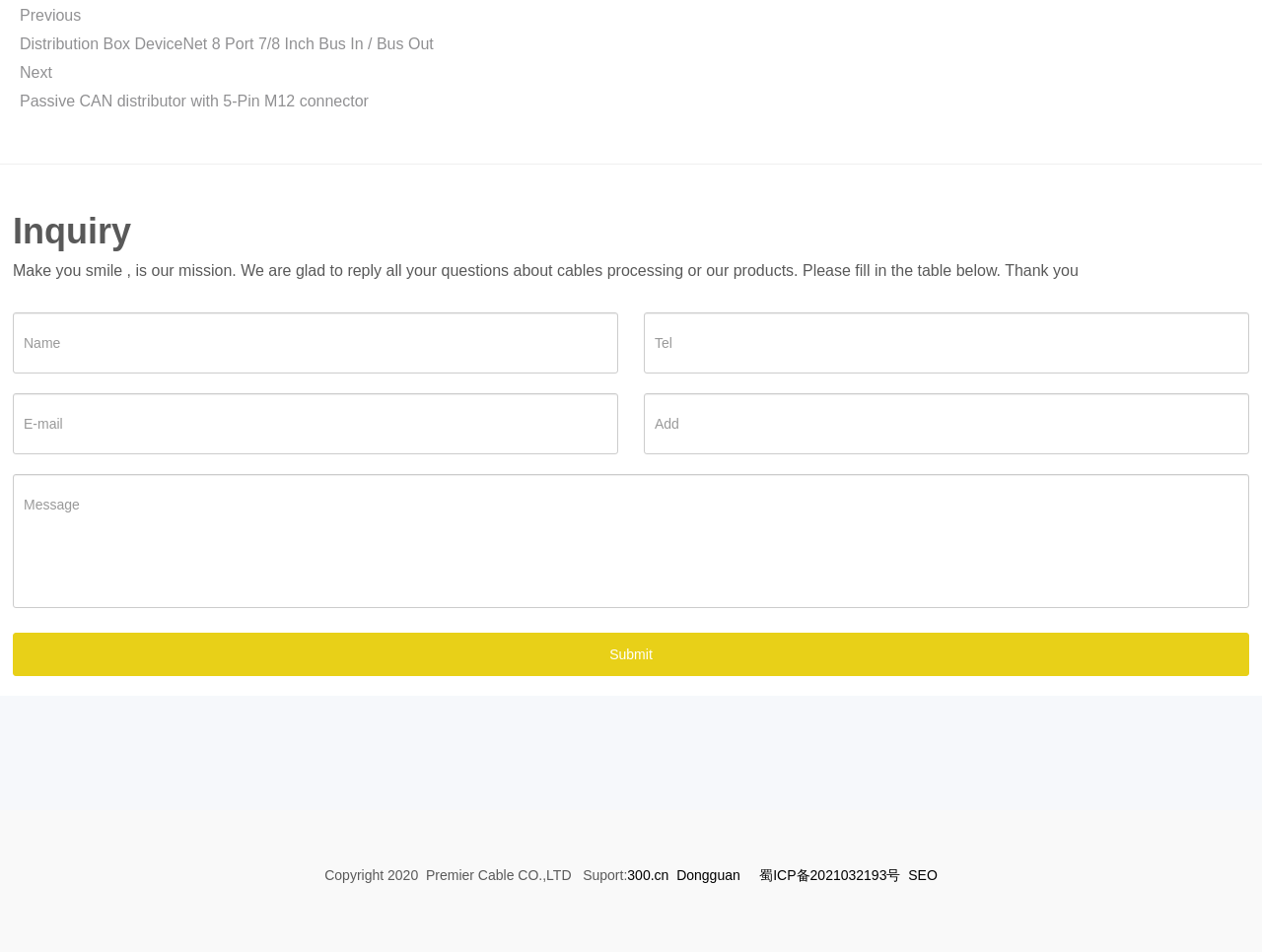Give a one-word or short phrase answer to the question: 
What is the company's mission?

Make you smile